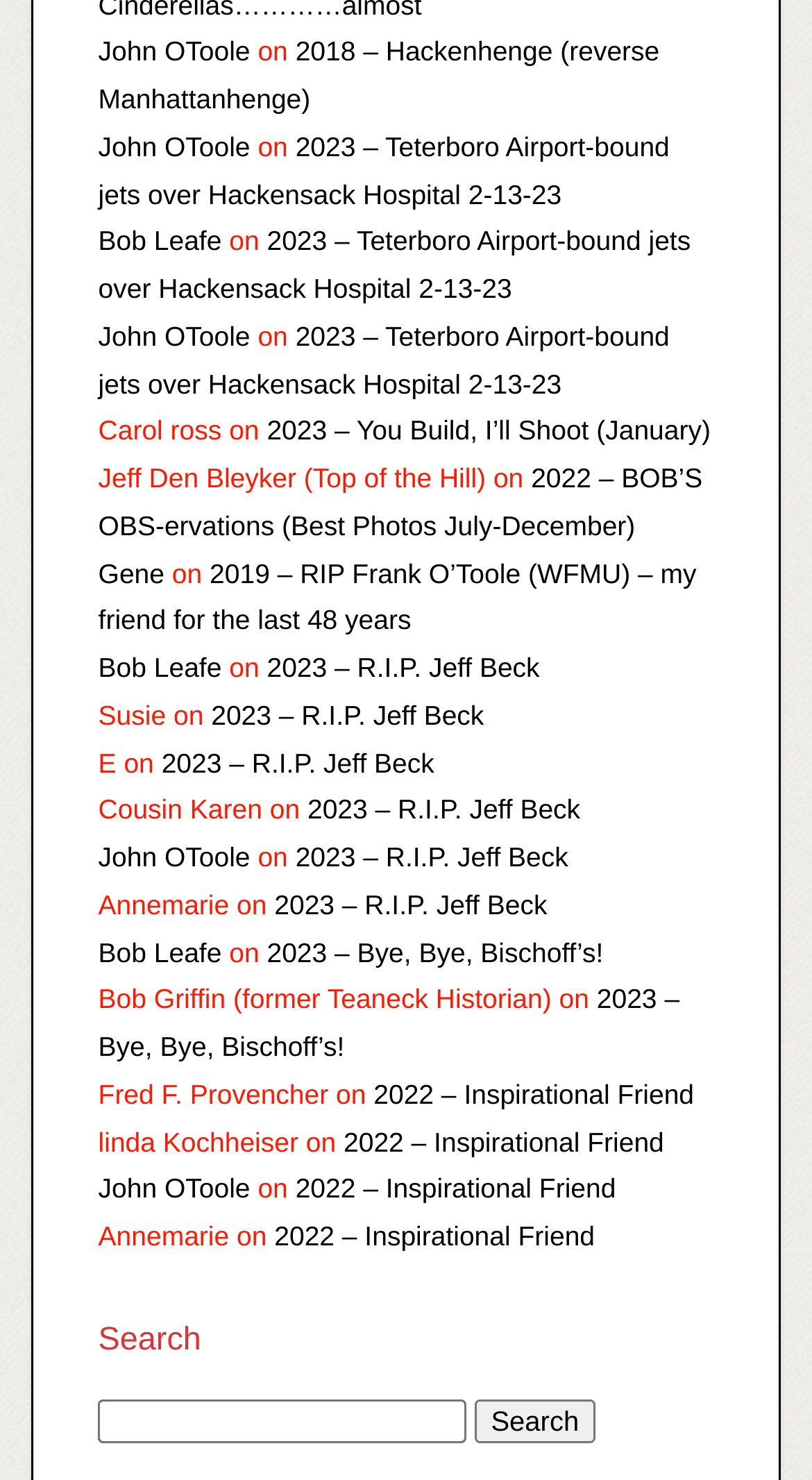Pinpoint the bounding box coordinates of the area that should be clicked to complete the following instruction: "Search for something". The coordinates must be given as four float numbers between 0 and 1, i.e., [left, top, right, bottom].

[0.121, 0.945, 0.879, 0.975]